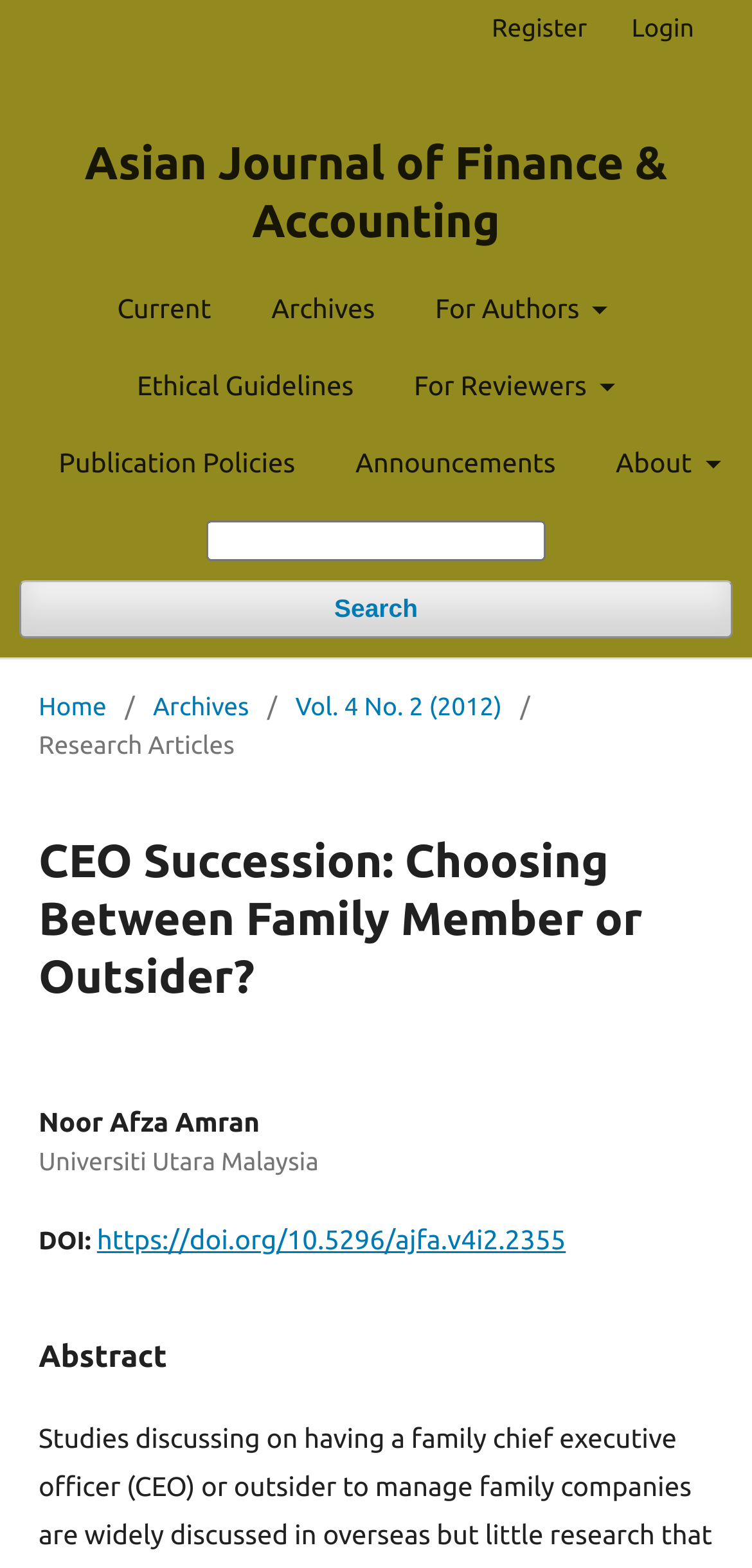Extract the main headline from the webpage and generate its text.

CEO Succession: Choosing Between Family Member or Outsider?